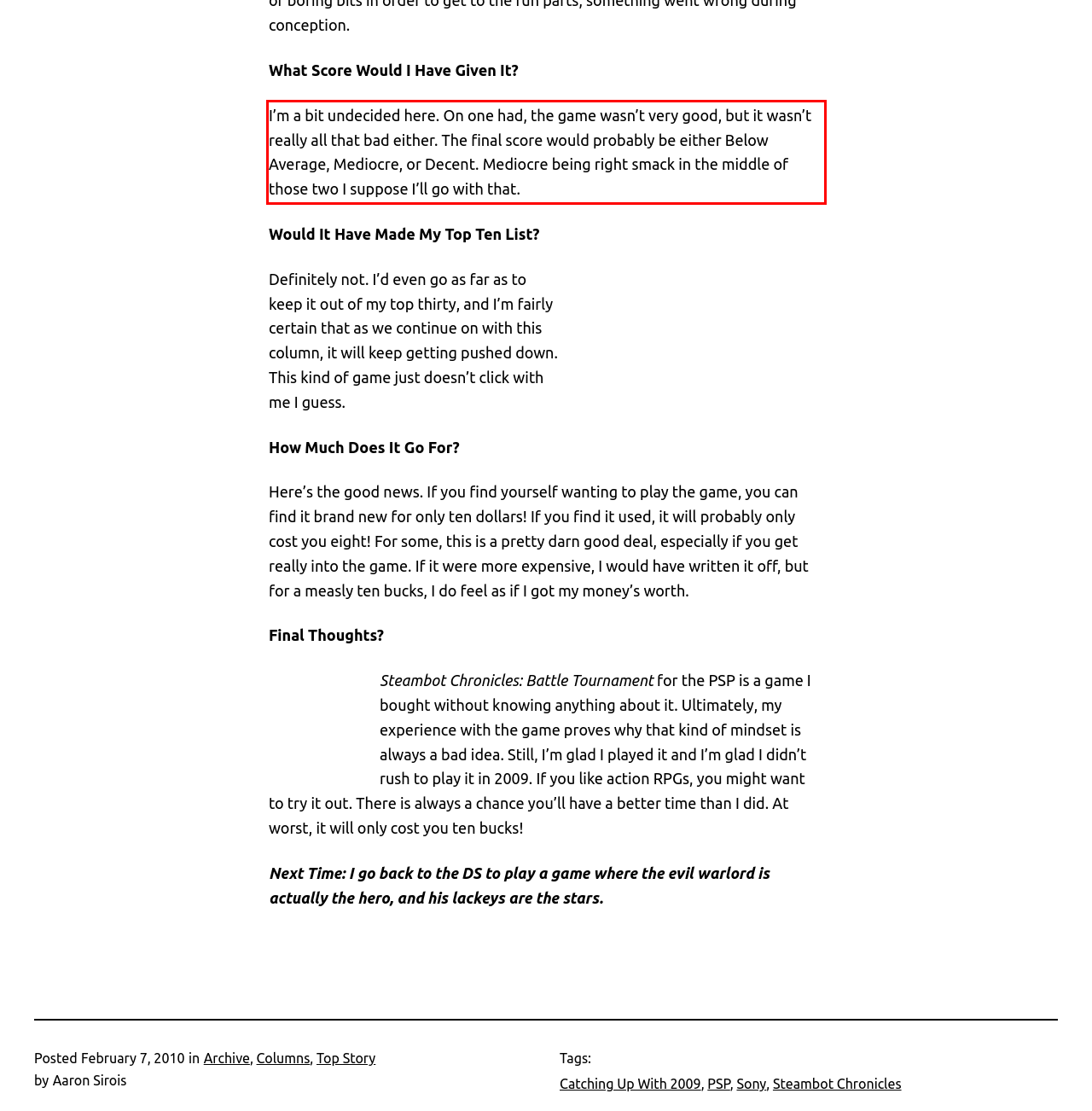Please recognize and transcribe the text located inside the red bounding box in the webpage image.

I’m a bit undecided here. On one had, the game wasn’t very good, but it wasn’t really all that bad either. The final score would probably be either Below Average, Mediocre, or Decent. Mediocre being right smack in the middle of those two I suppose I’ll go with that.